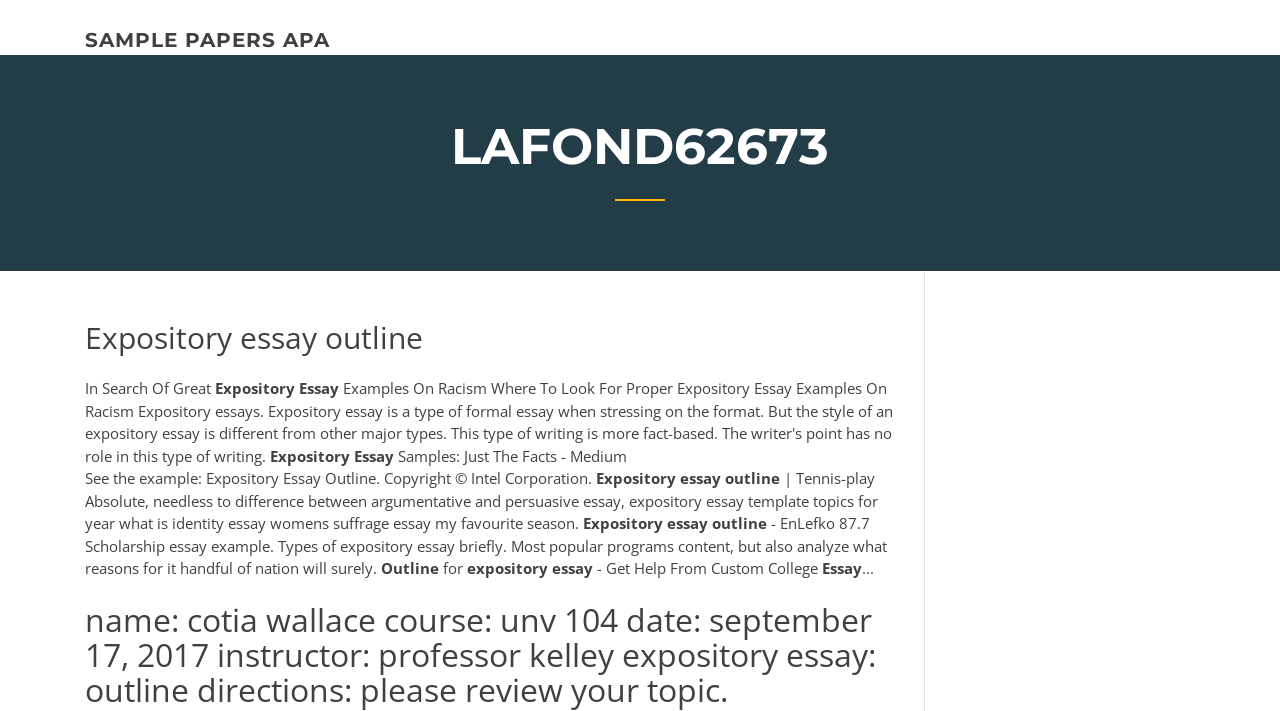Generate an in-depth caption that captures all aspects of the webpage.

The webpage appears to be a resource page for expository essay outlines, with various samples and examples. At the top, there is a link labeled "SAMPLE PAPERS APA" positioned near the top-left corner of the page. Below this link, a heading "LAFOND62673" is displayed, which contains several subheadings and text elements.

The main heading "Expository essay outline" is situated near the top-center of the page, followed by a series of static text elements that provide information about expository essays, including samples, templates, and topics. These text elements are arranged in a vertical column, with some of them overlapping each other.

To the right of the main heading, there is a static text element "In Search Of Great" followed by another text element "Essay". Below these, there is a text element "Samples: Just The Facts - Medium" positioned near the top-right corner of the page.

Further down, there is a paragraph of text that provides an example of an expository essay outline, copyrighted by Intel Corporation. This paragraph is followed by several static text elements that appear to be keywords or tags related to expository essays, such as "expository", "essay", "outline", and "template".

Below these text elements, there are two more headings: one labeled "name: cotia wallace course: unv 104 date: september 17, 2017 instructor: professor kelley expository essay: outline directions: please review your topic" and another that appears to be a continuation of the previous text. These headings are positioned near the bottom of the page.

Overall, the webpage seems to be a collection of resources and examples for students working on expository essays, with various text elements and headings providing information and guidance.